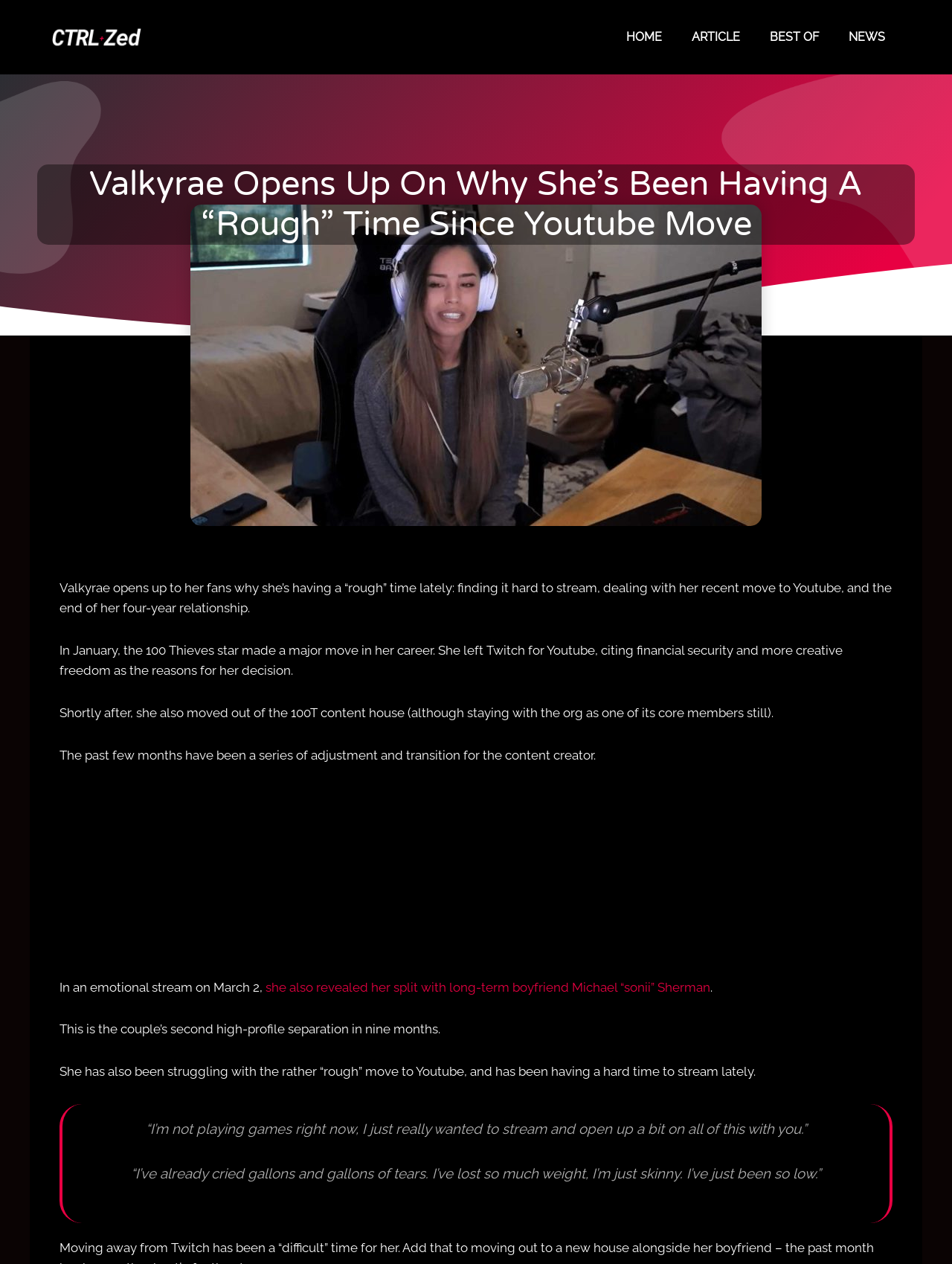Give a one-word or one-phrase response to the question: 
Who is Valkyrae's long-term boyfriend?

Michael Sherman